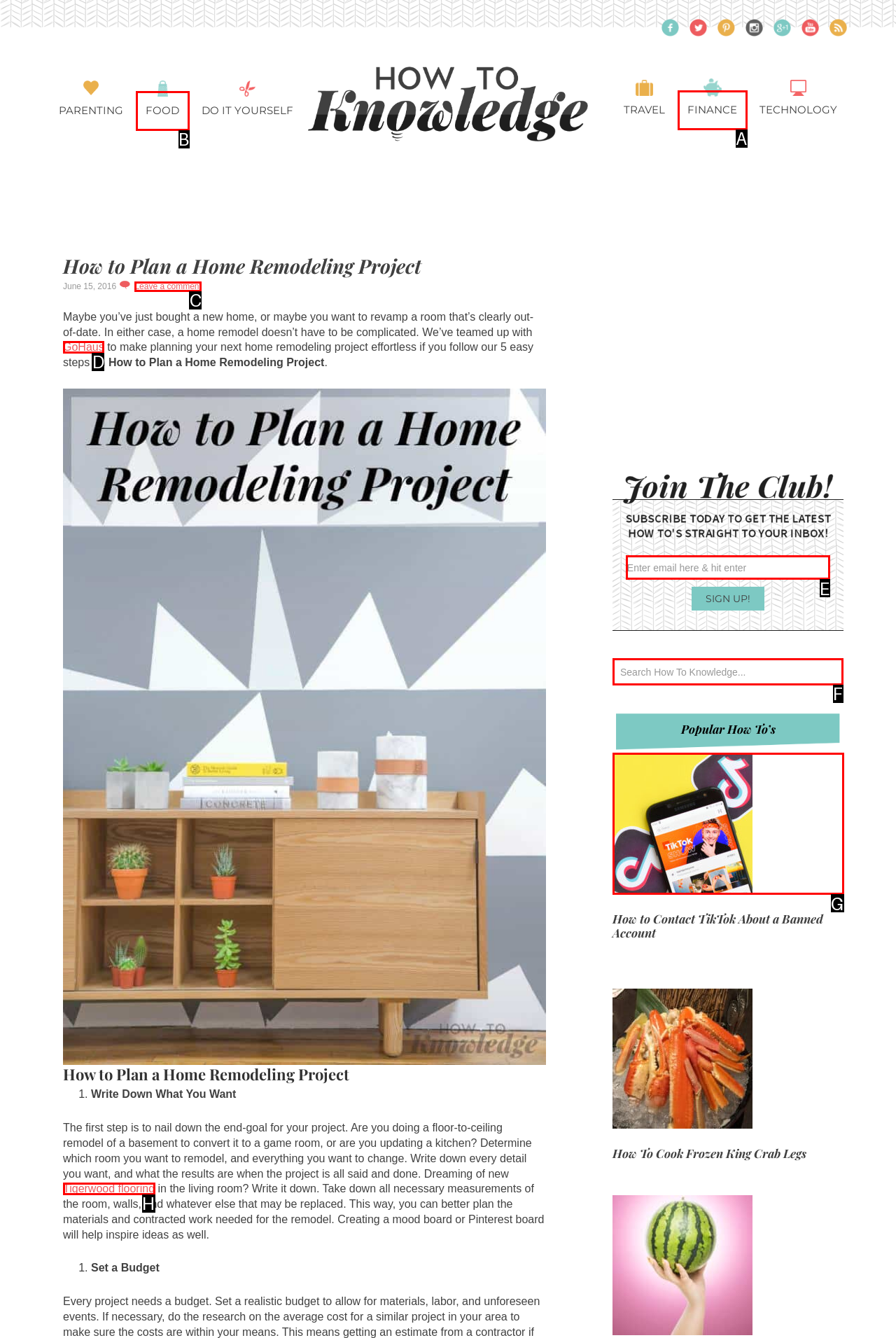From the given options, choose the one to complete the task: Search for something in the search box
Indicate the letter of the correct option.

F